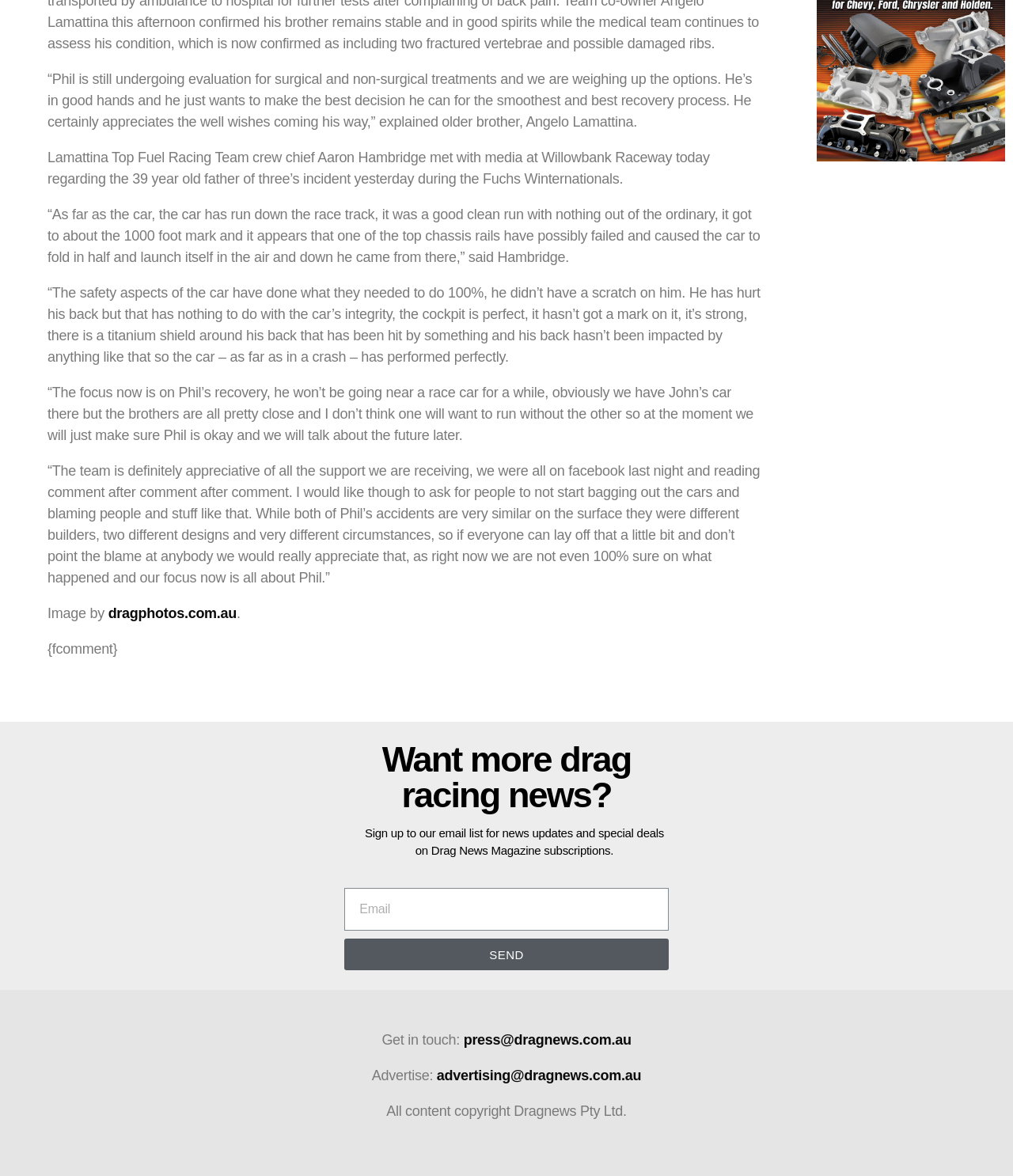Answer the following query concisely with a single word or phrase:
What is the name of the magazine?

Drag News Magazine